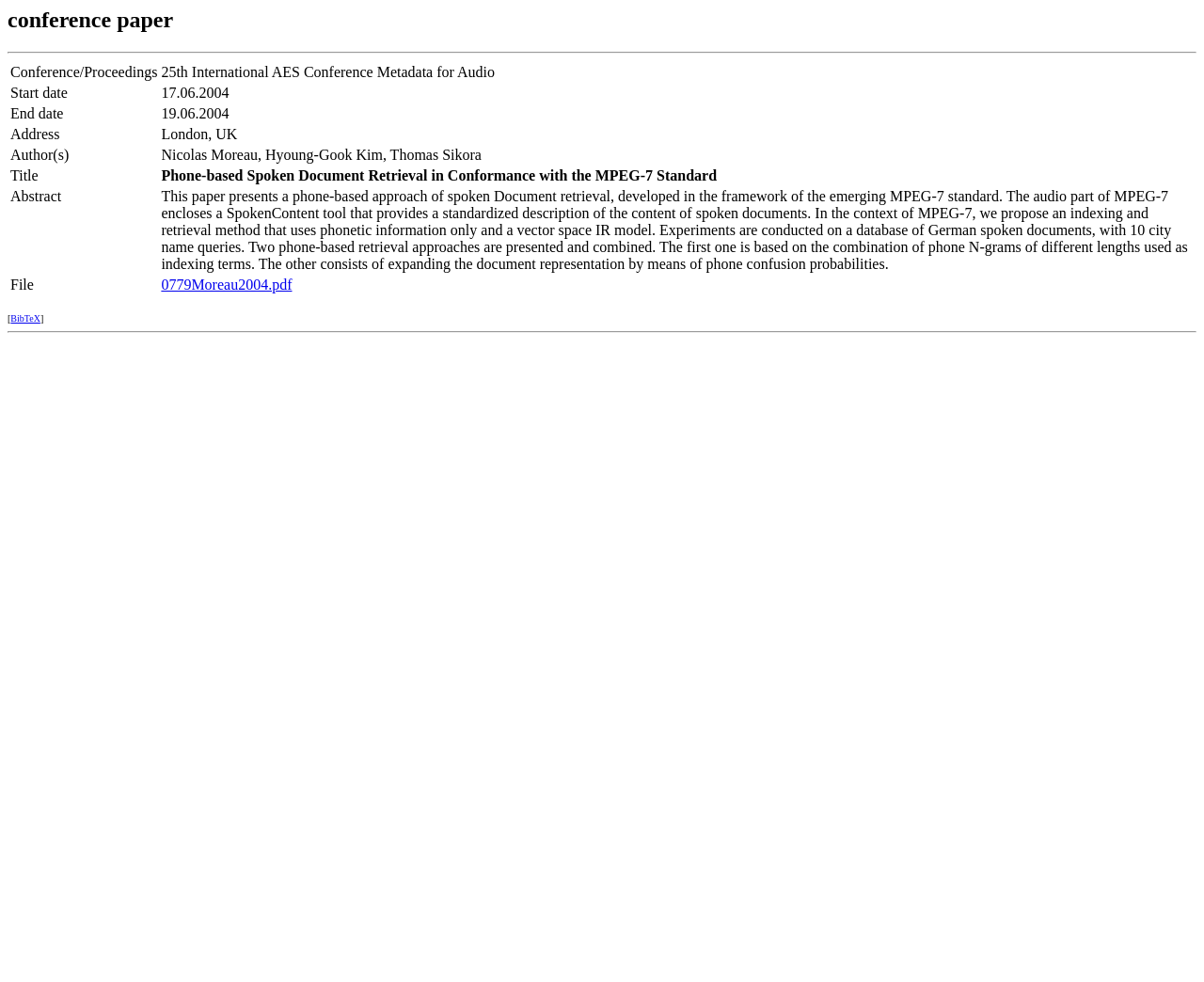Using the image as a reference, answer the following question in as much detail as possible:
What is the conference name?

I found the conference name by looking at the table structure, where the first row has a cell with the text 'Conference/Proceedings' and the adjacent cell has the text '25th International AES Conference'. This suggests that the conference name is '25th International AES Conference'.